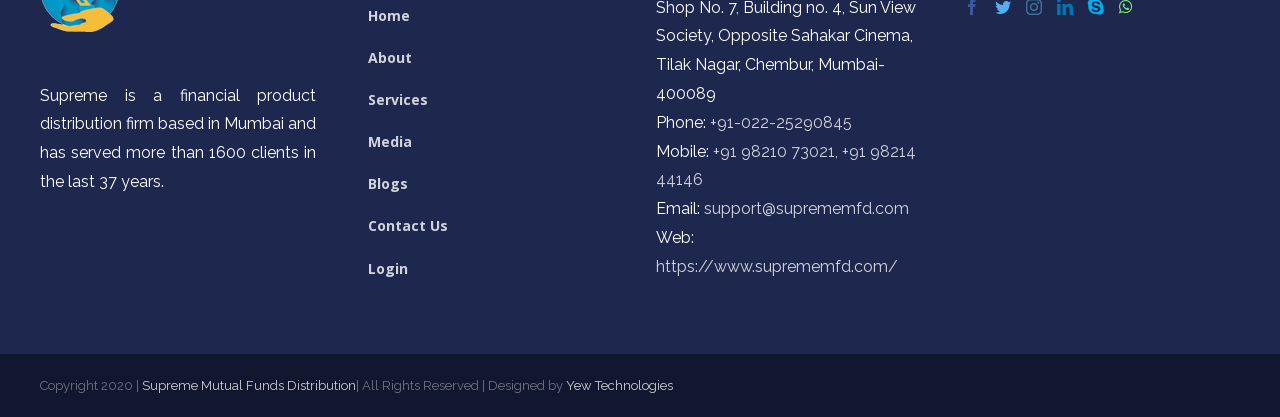Kindly determine the bounding box coordinates for the clickable area to achieve the given instruction: "Visit the website".

[0.512, 0.616, 0.702, 0.661]